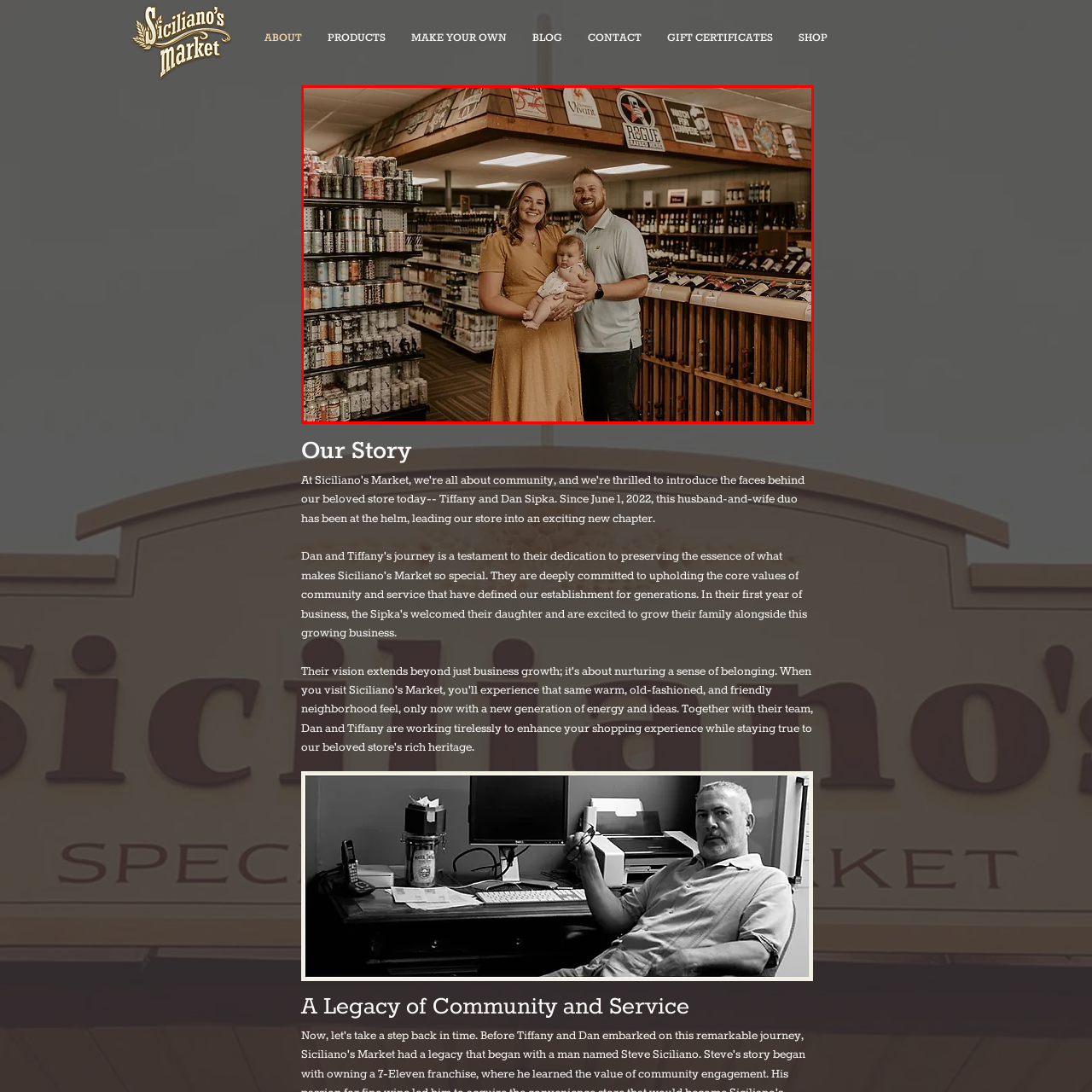Refer to the image within the red outline and provide a one-word or phrase answer to the question:
What is the nature of Siciliano's Market?

Family-owned